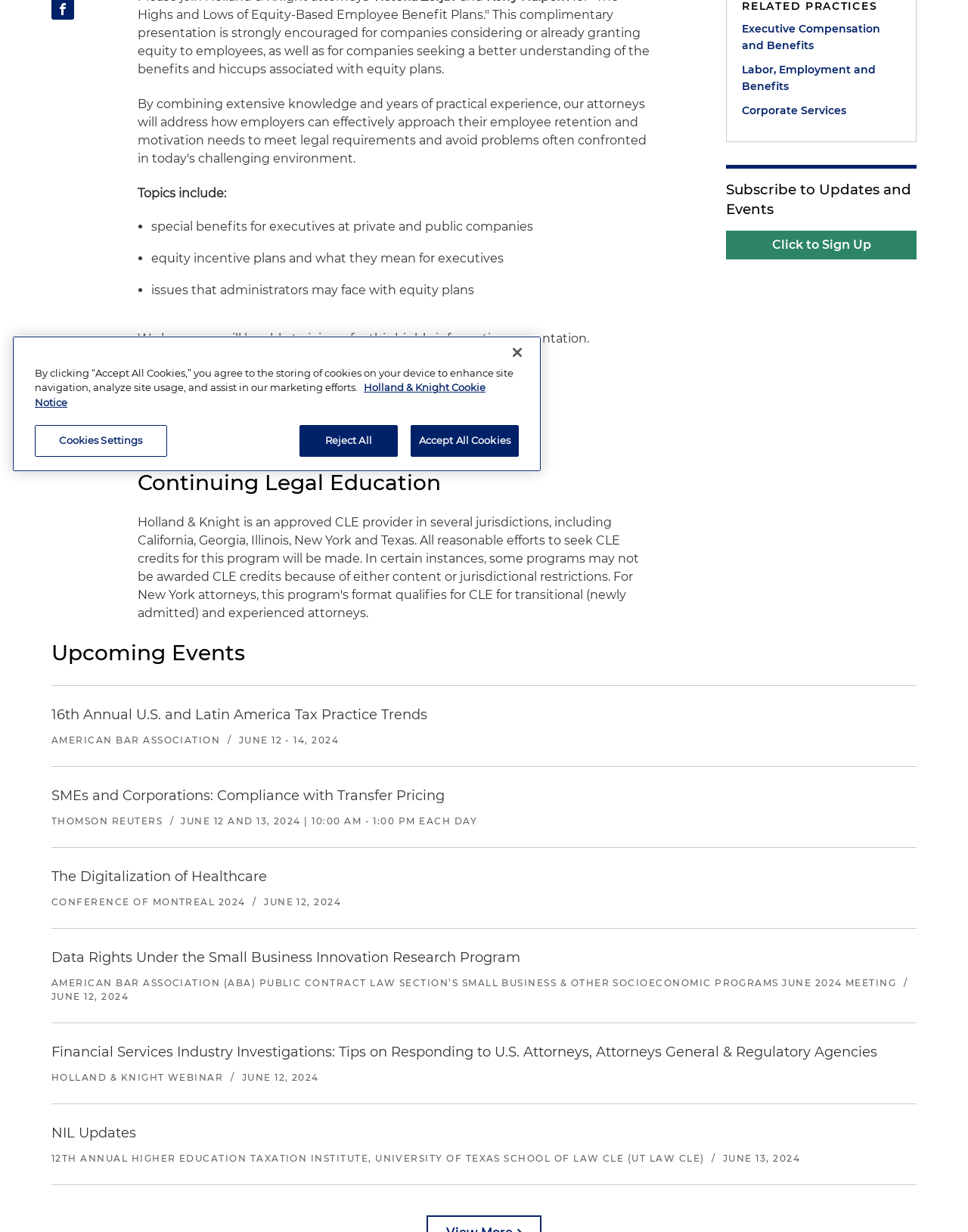Predict the bounding box coordinates of the UI element that matches this description: "Executive Compensation and Benefits". The coordinates should be in the format [left, top, right, bottom] with each value between 0 and 1.

[0.767, 0.017, 0.93, 0.044]